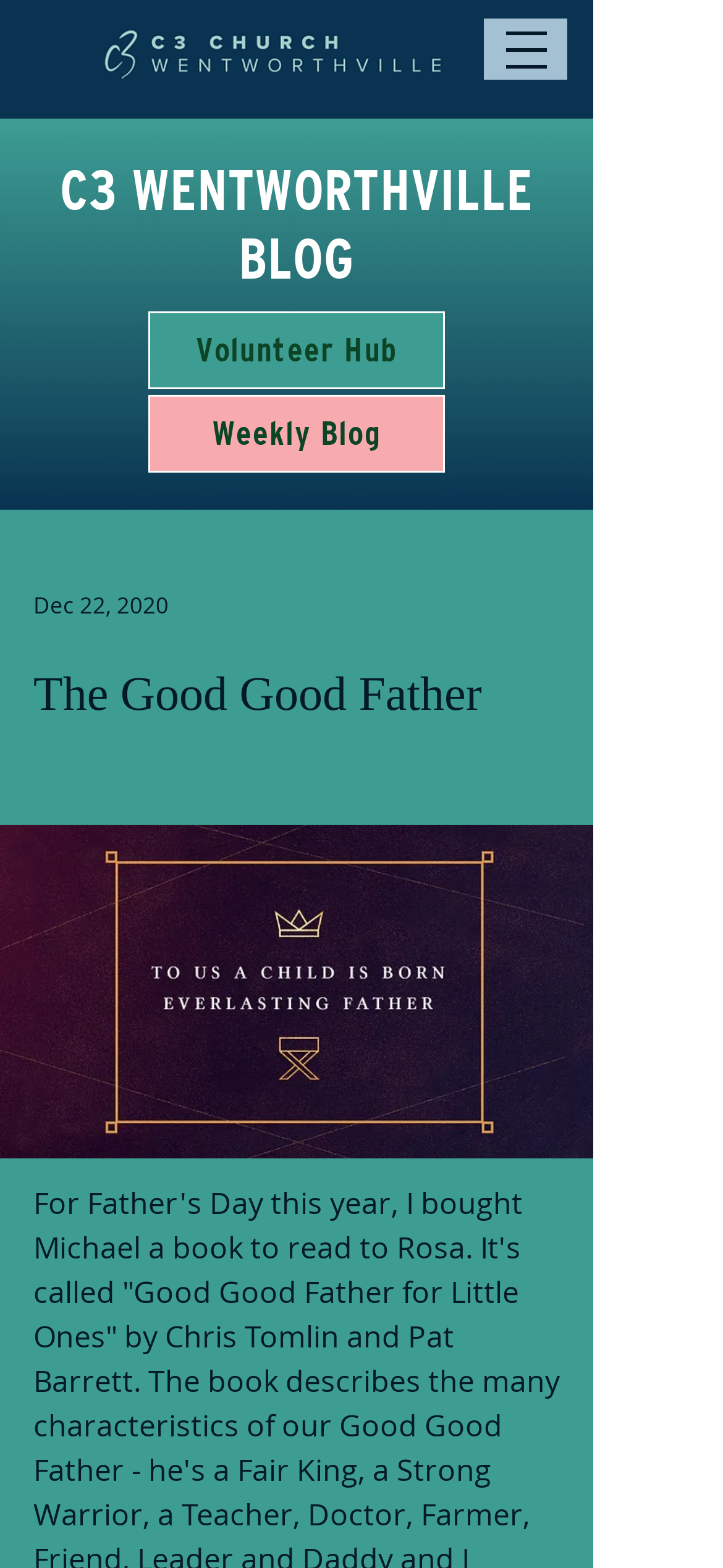Summarize the webpage with a detailed and informative caption.

The webpage appears to be a blog post titled "The Good Good Father". At the top left corner, there is a logo image with a link to the homepage. Next to the logo, there is a heading that reads "C3 WENTWORTHVILLE BLOG". 

Below the logo and heading, there are two links: "Volunteer Hub" and "Weekly Blog". The "Weekly Blog" link has a subheading "Dec 22, 2020", indicating the date of the blog post. 

The main content of the blog post is headed by a title "The Good Good Father", which is positioned below the links and date. The content of the blog post is not explicitly stated, but based on the meta description, it seems to be about a book called "Good Good Father for Little Ones" by Chris Tomlin and Pat Barrett, which was bought for Father's Day.

At the top right corner, there is a button to open a navigation menu. There is also a large button that spans almost the entire width of the page, but its purpose is not clear.